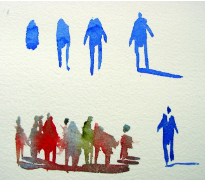How many strokes are used to capture the essence of figures in this artwork?
Look at the screenshot and respond with a single word or phrase.

Six